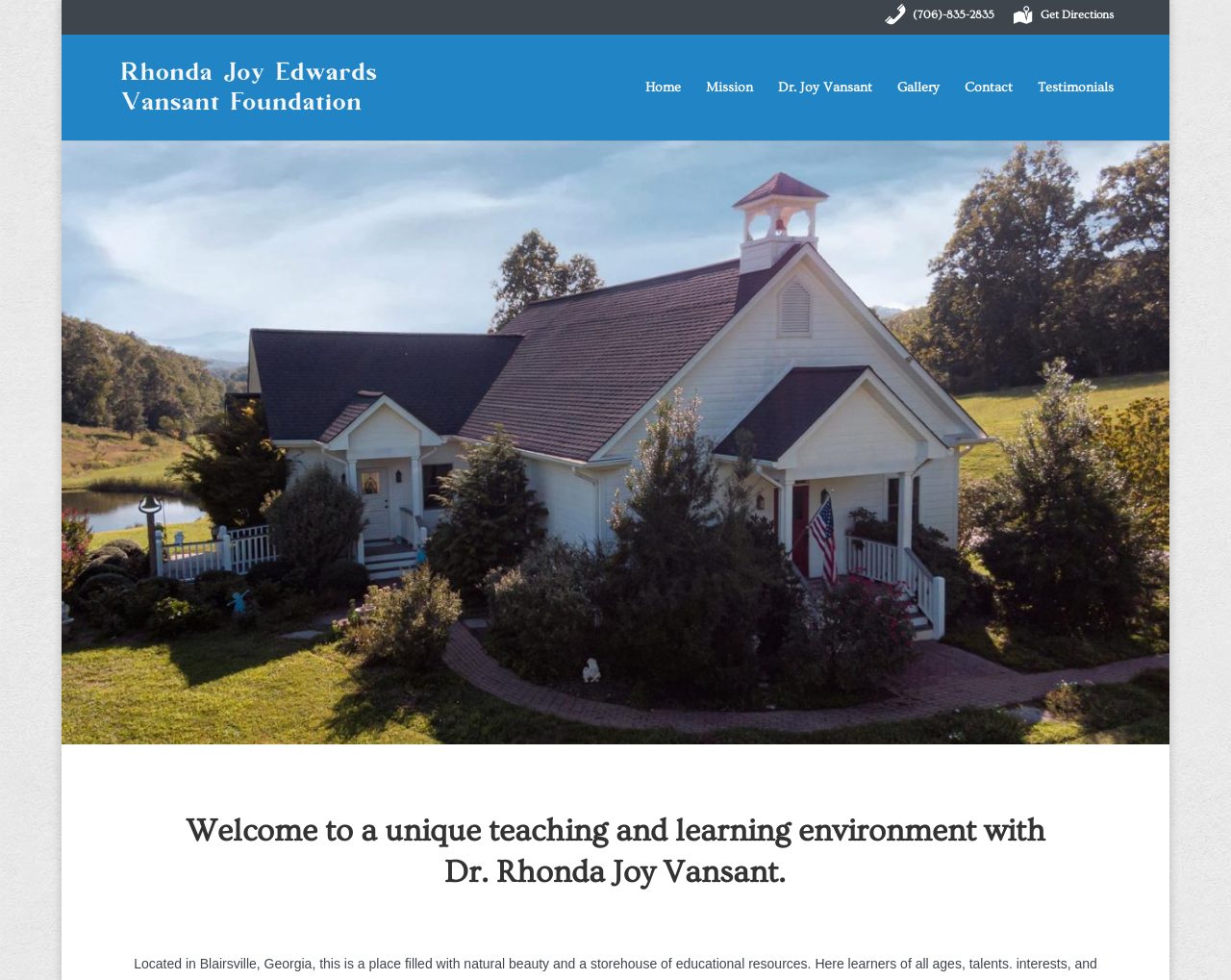Identify and extract the main heading of the webpage.

Welcome to a unique teaching and learning environment with Dr. Rhonda Joy Vansant.